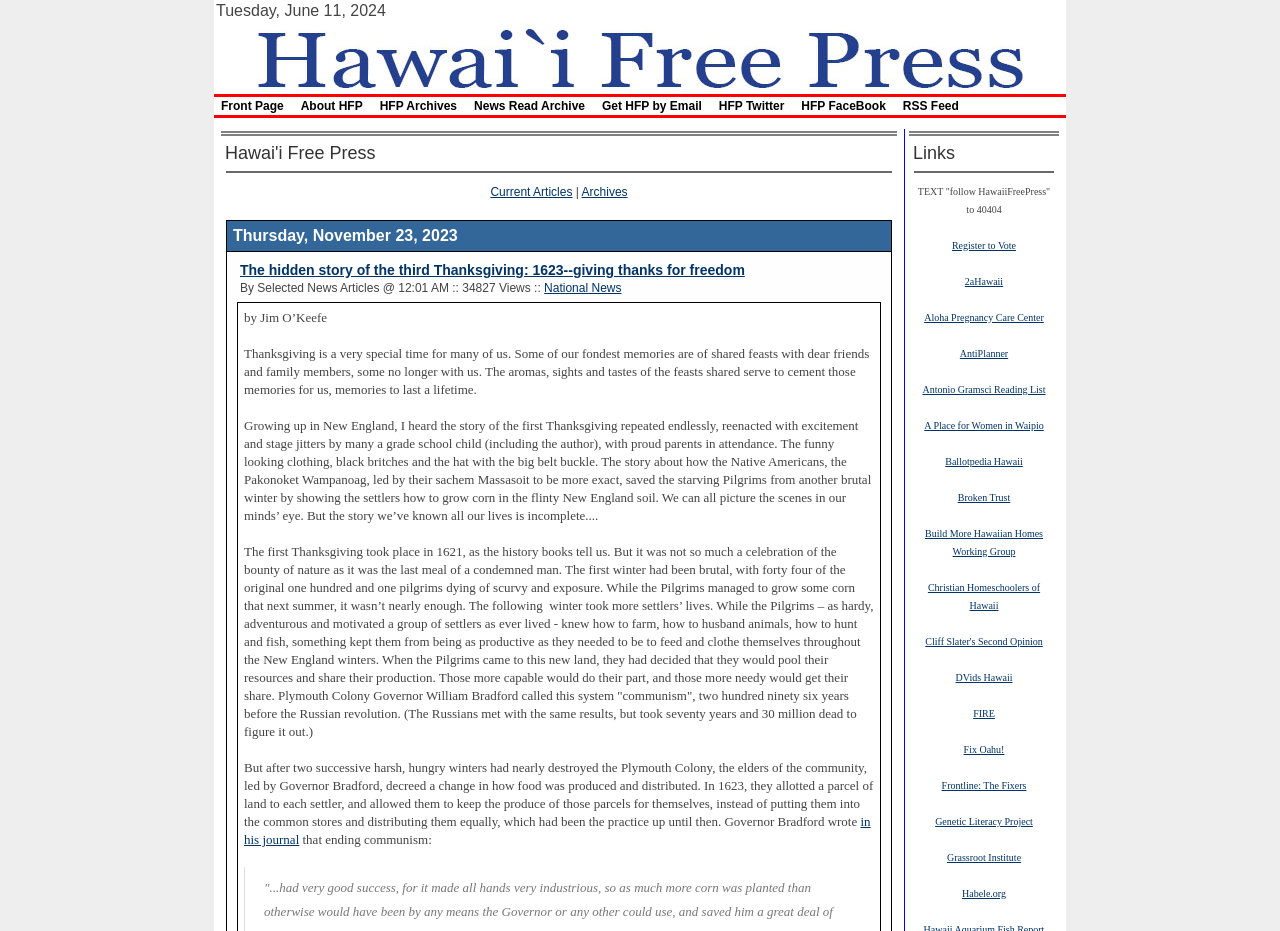What is the date displayed on the top-right section of the webpage?
Look at the screenshot and give a one-word or phrase answer.

Tuesday, June 11, 2024